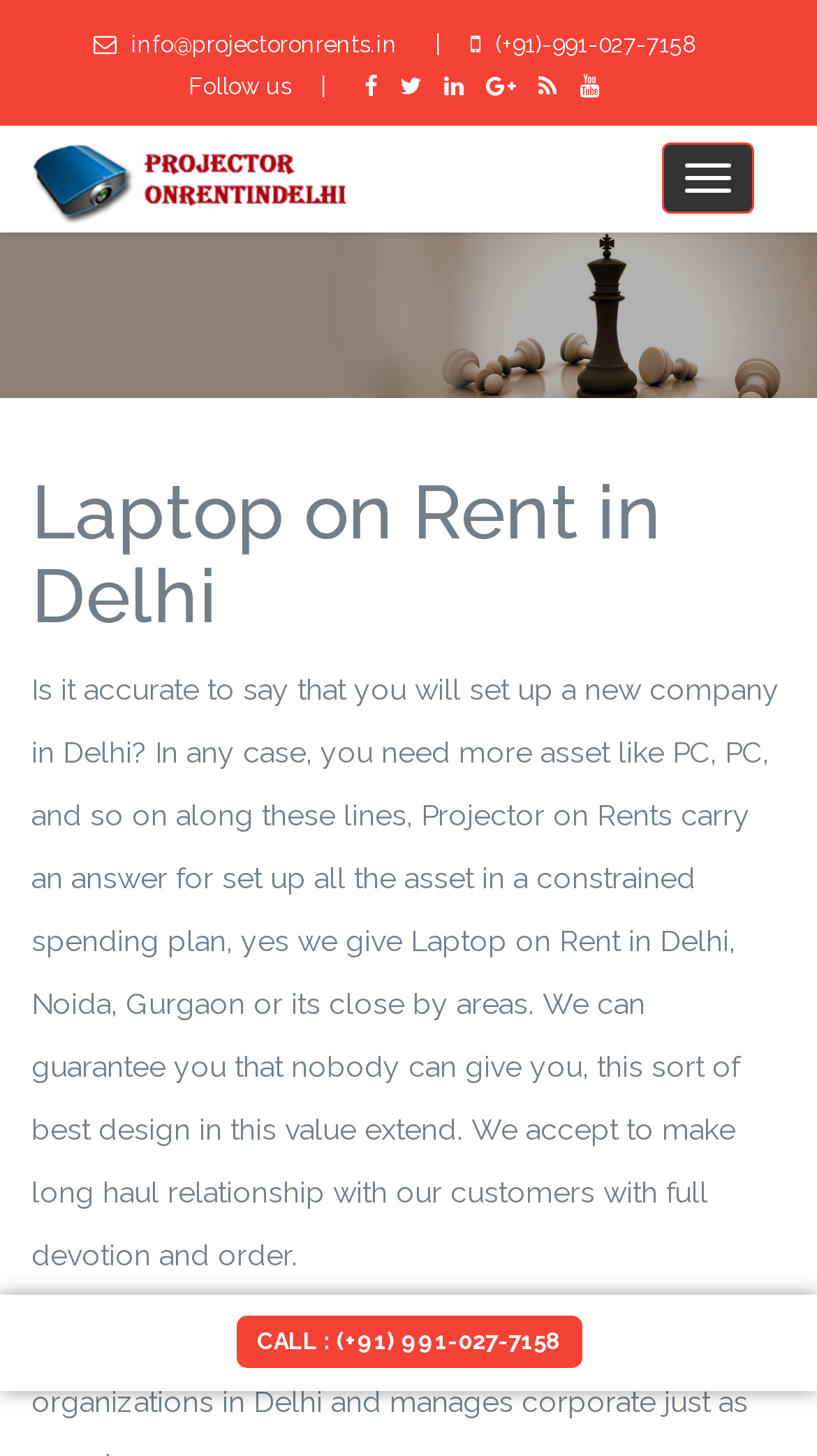Using the details from the image, please elaborate on the following question: What is the call to action?

I found the call to action by looking at the bottom section of the webpage, where I saw a link with the text 'CALL : (+91) 991-027-7158'. This suggests that the company is encouraging customers to call the provided phone number for inquiries or support.